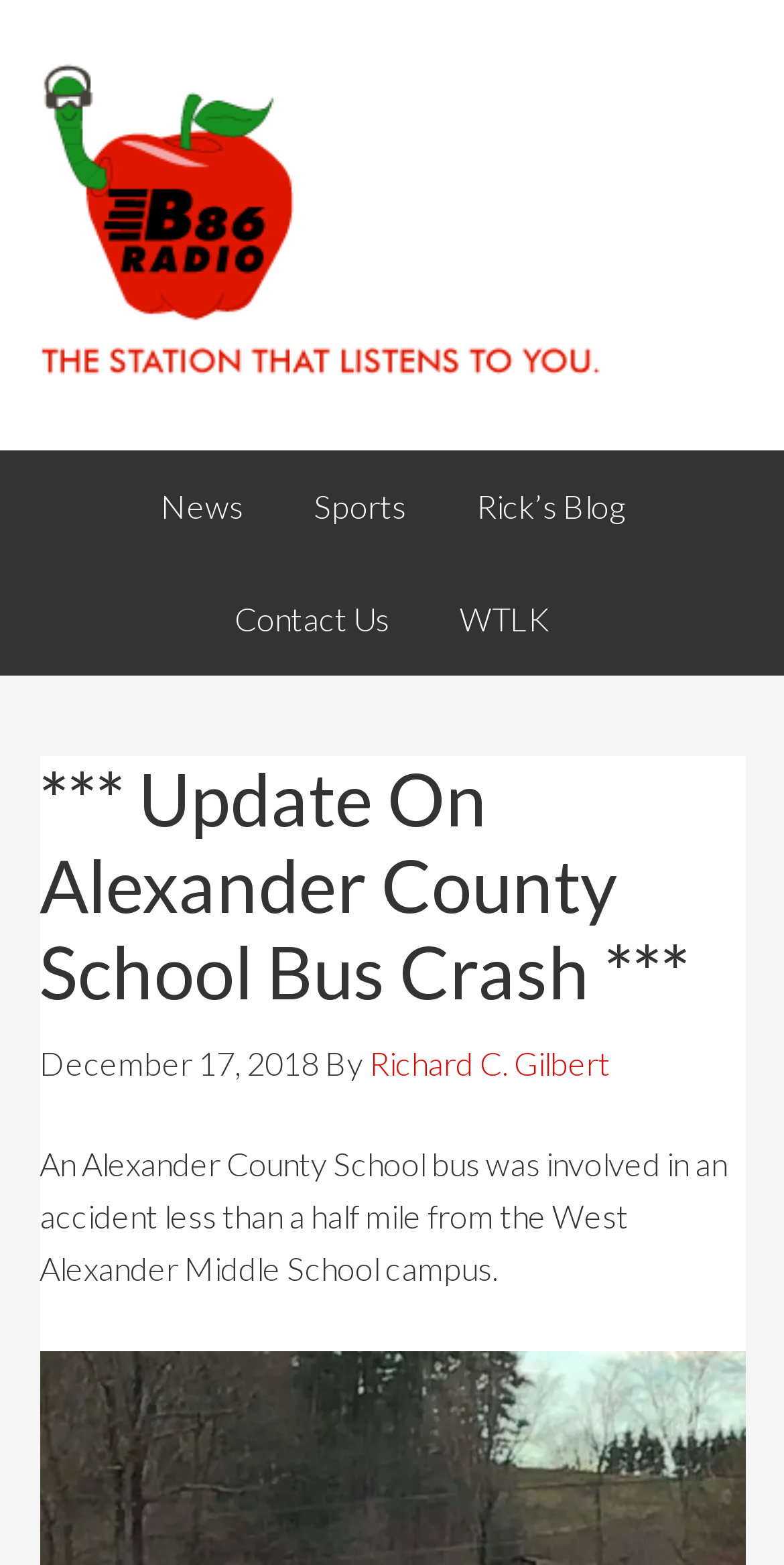Determine the bounding box for the UI element that matches this description: "Contact Us".

[0.258, 0.36, 0.537, 0.432]